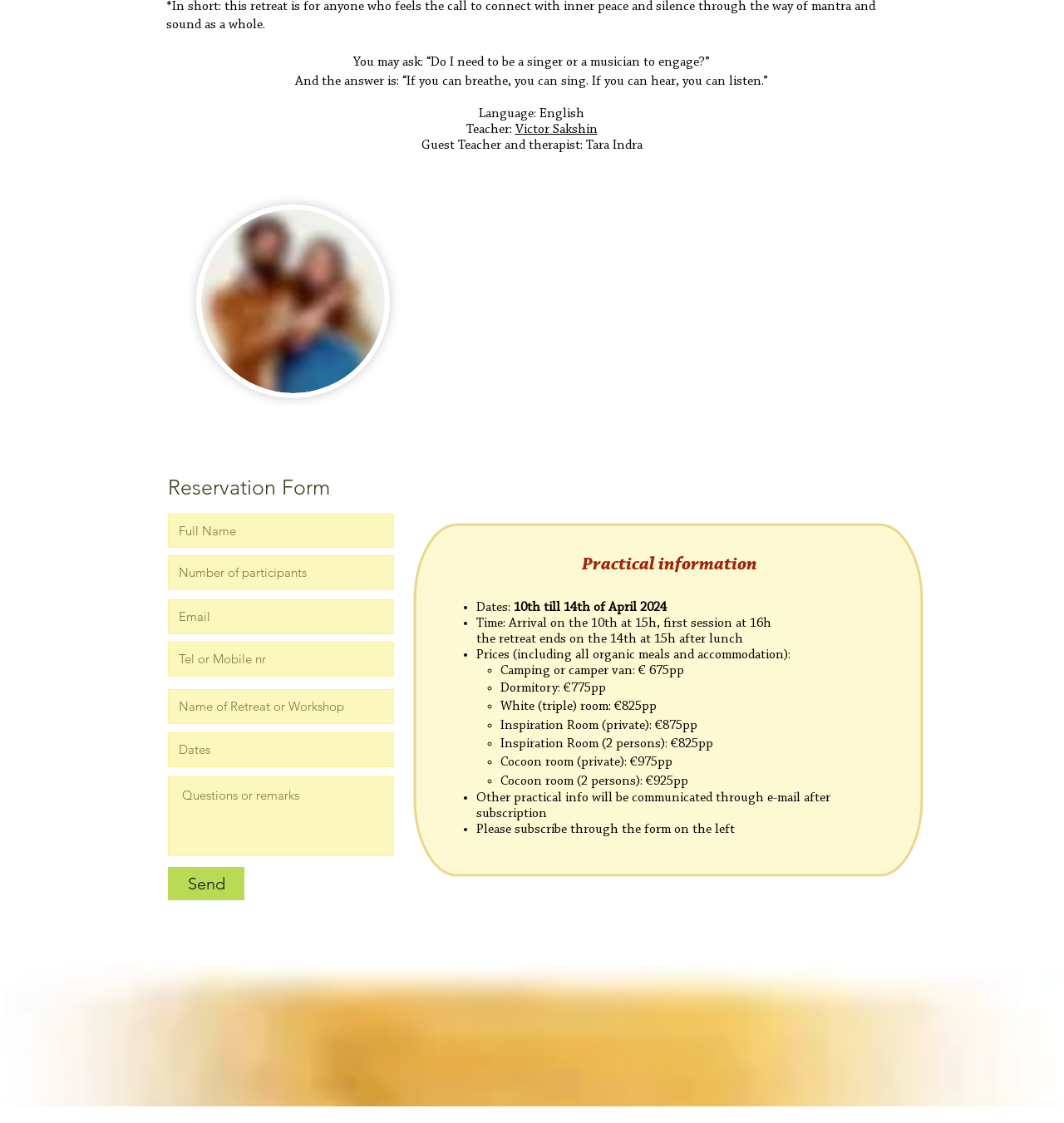Please identify the bounding box coordinates of the element that needs to be clicked to perform the following instruction: "Select a price option".

[0.47, 0.591, 0.643, 0.603]